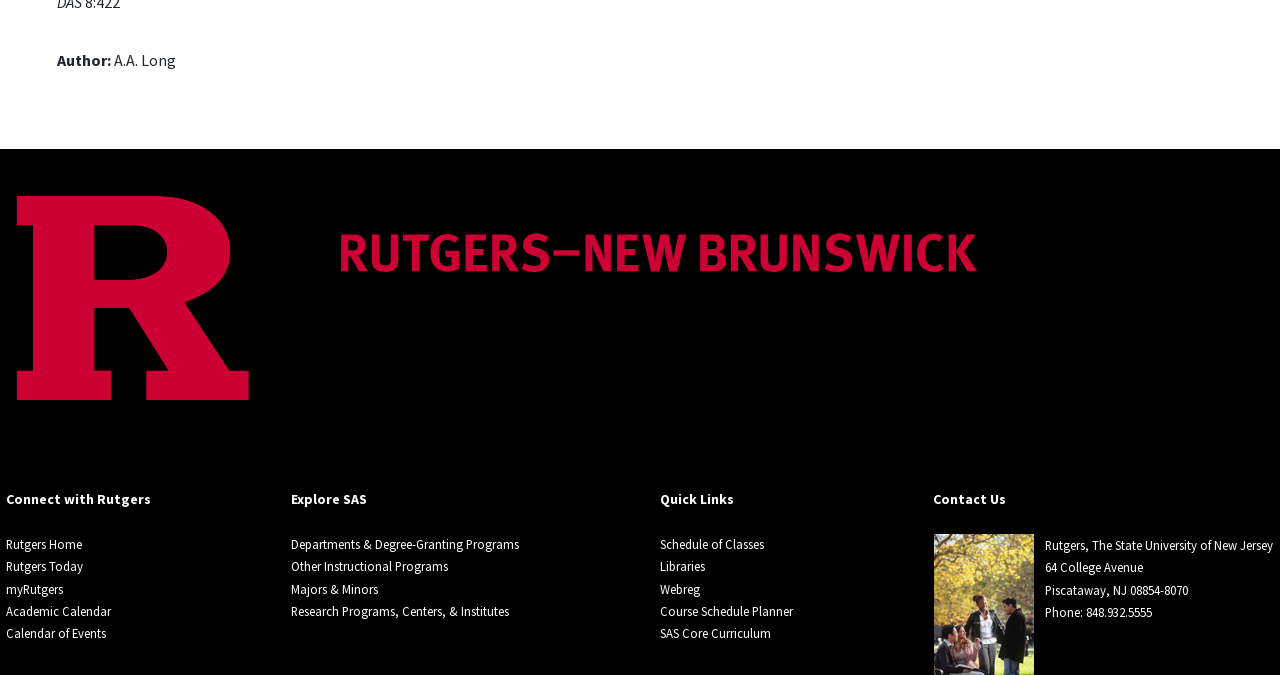Please answer the following question using a single word or phrase: 
What is the author's name?

A.A. Long